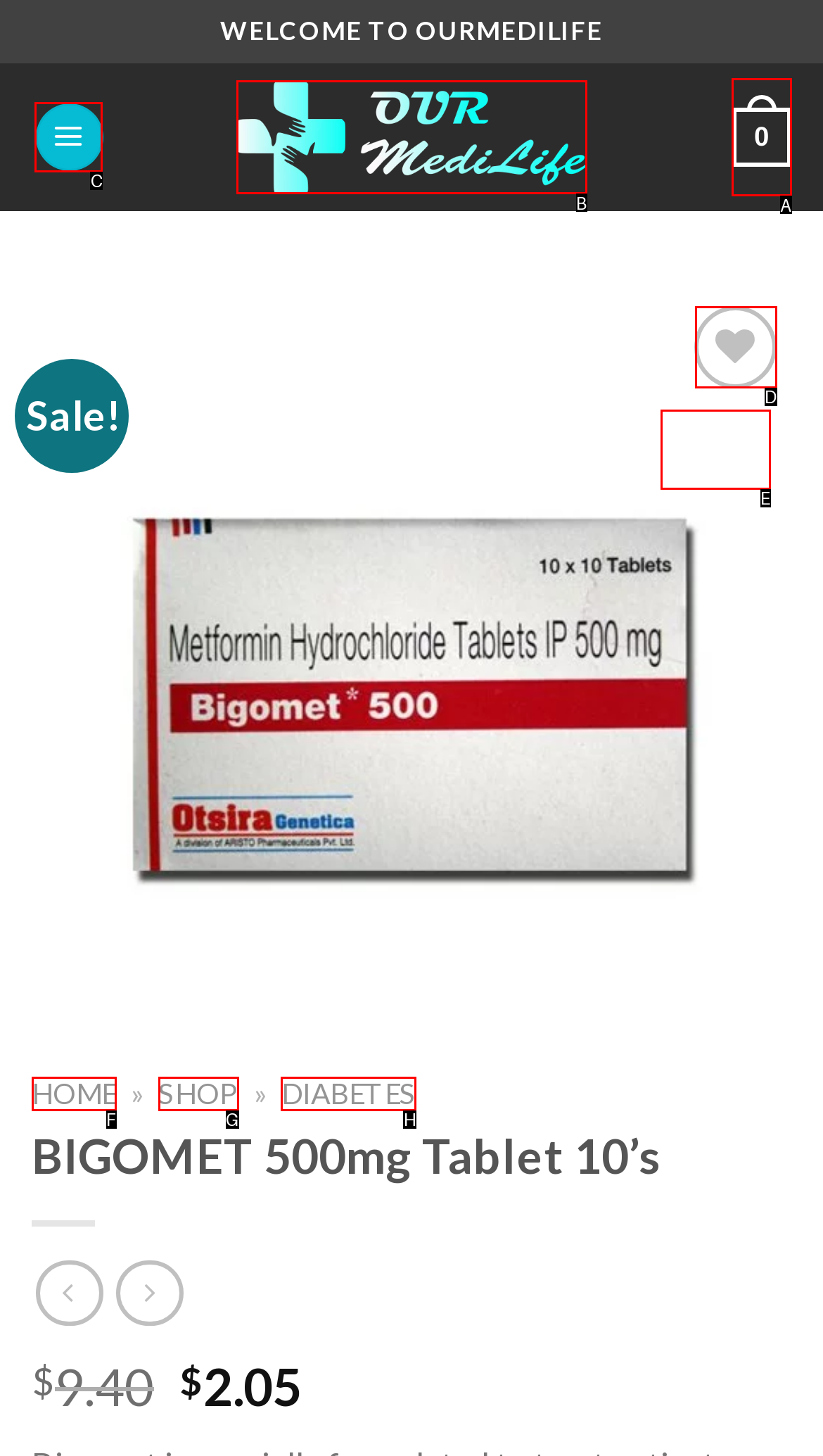Determine the HTML element that best aligns with the description: Home
Answer with the appropriate letter from the listed options.

F